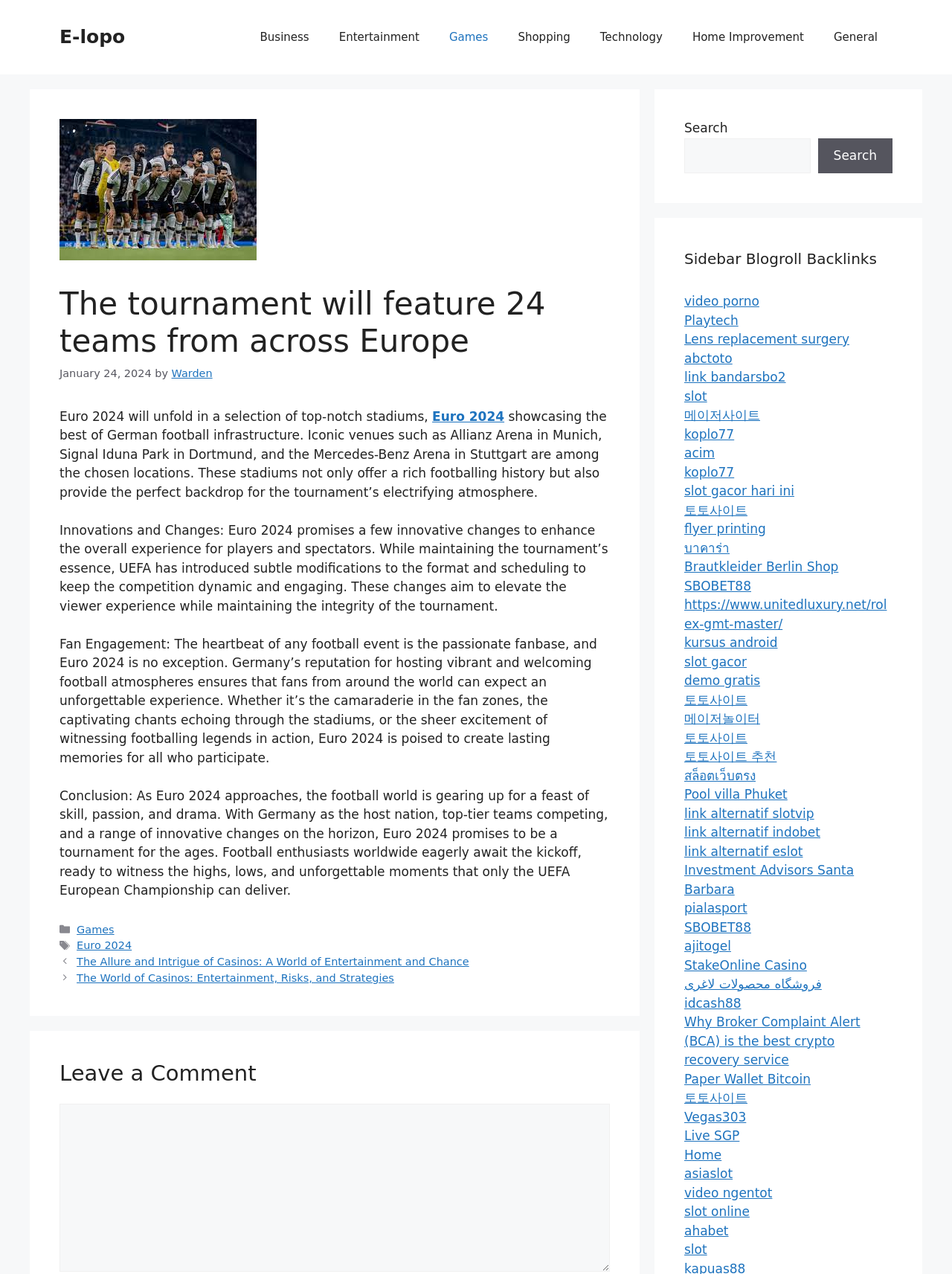Can you provide the bounding box coordinates for the element that should be clicked to implement the instruction: "Search for something"?

[0.719, 0.108, 0.851, 0.136]